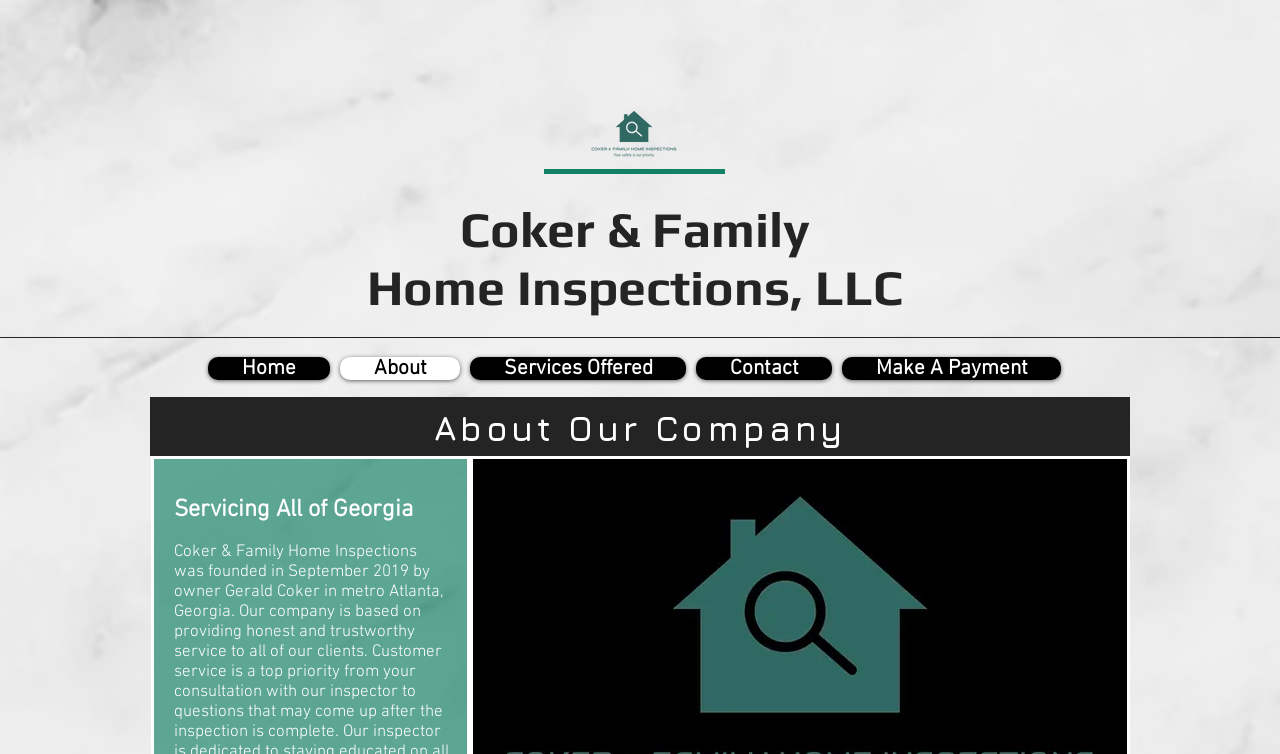Use a single word or phrase to answer this question: 
What is the company name?

Coker & Family